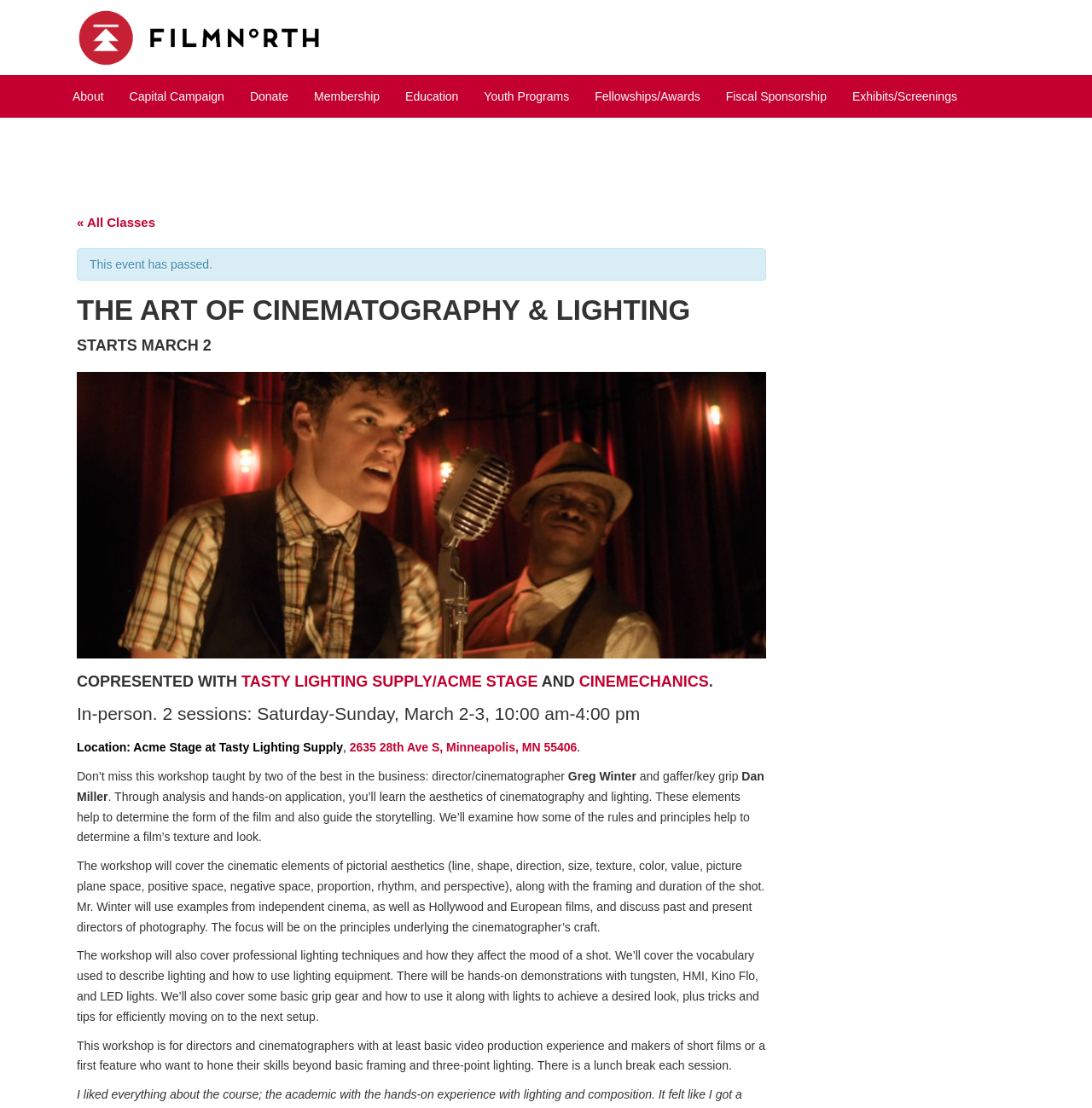What is the duration of the workshop?
Based on the visual, give a brief answer using one word or a short phrase.

2 sessions: Saturday-Sunday, March 2-3, 10:00 am-4:00 pm